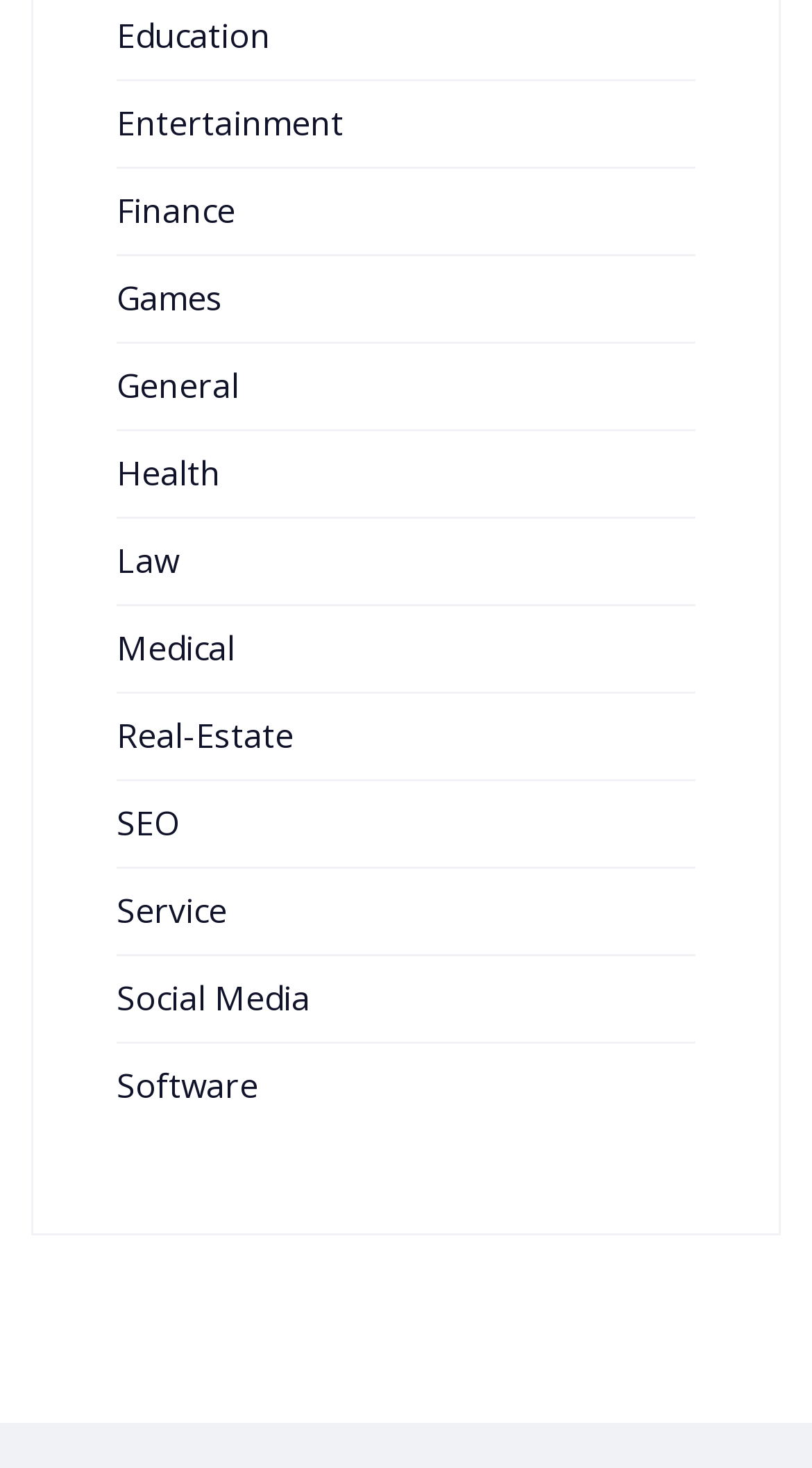How many categories are listed?
Provide a short answer using one word or a brief phrase based on the image.

12